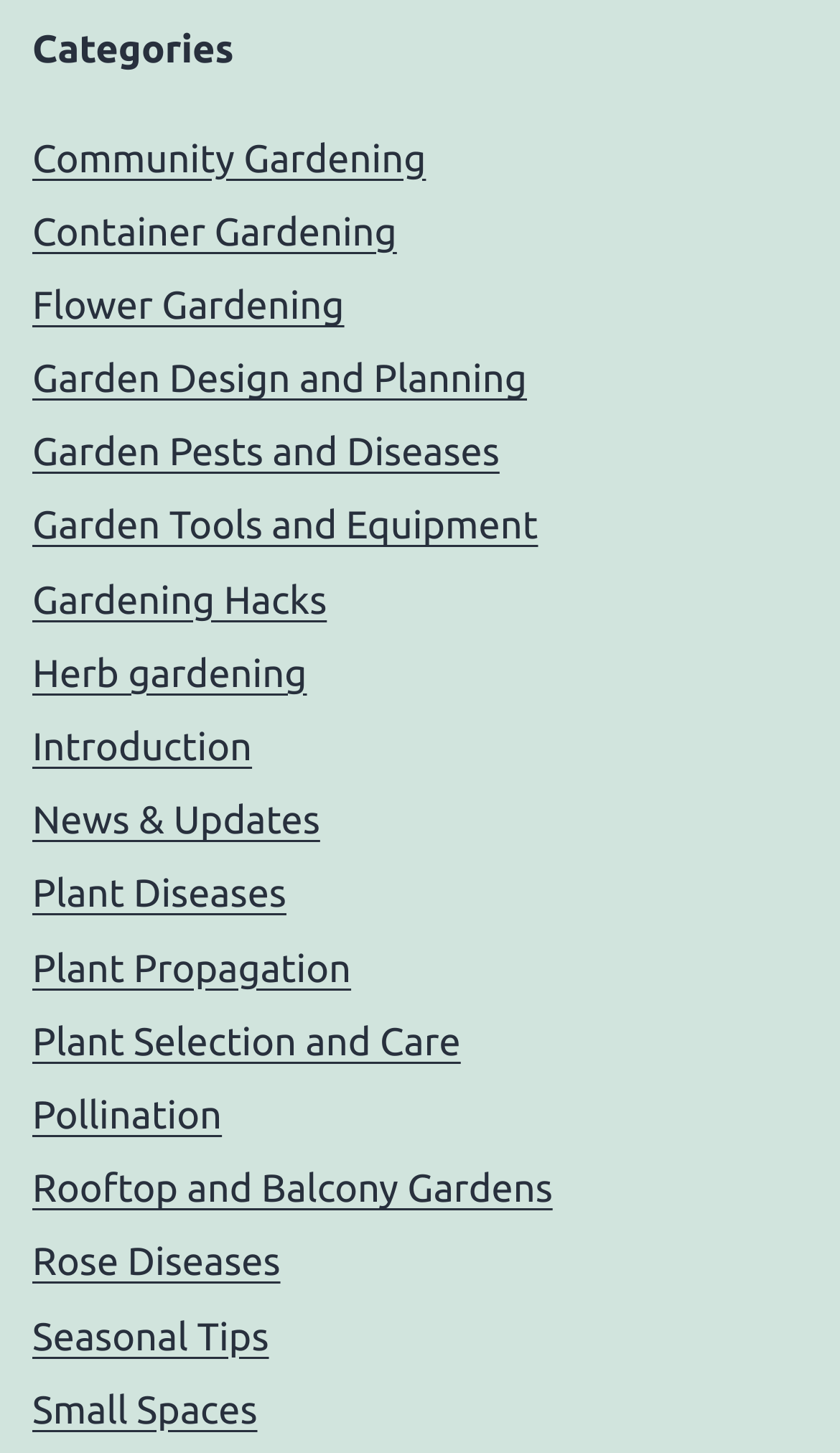Please provide the bounding box coordinates for the element that needs to be clicked to perform the instruction: "Explore Herb gardening". The coordinates must consist of four float numbers between 0 and 1, formatted as [left, top, right, bottom].

[0.038, 0.449, 0.365, 0.479]